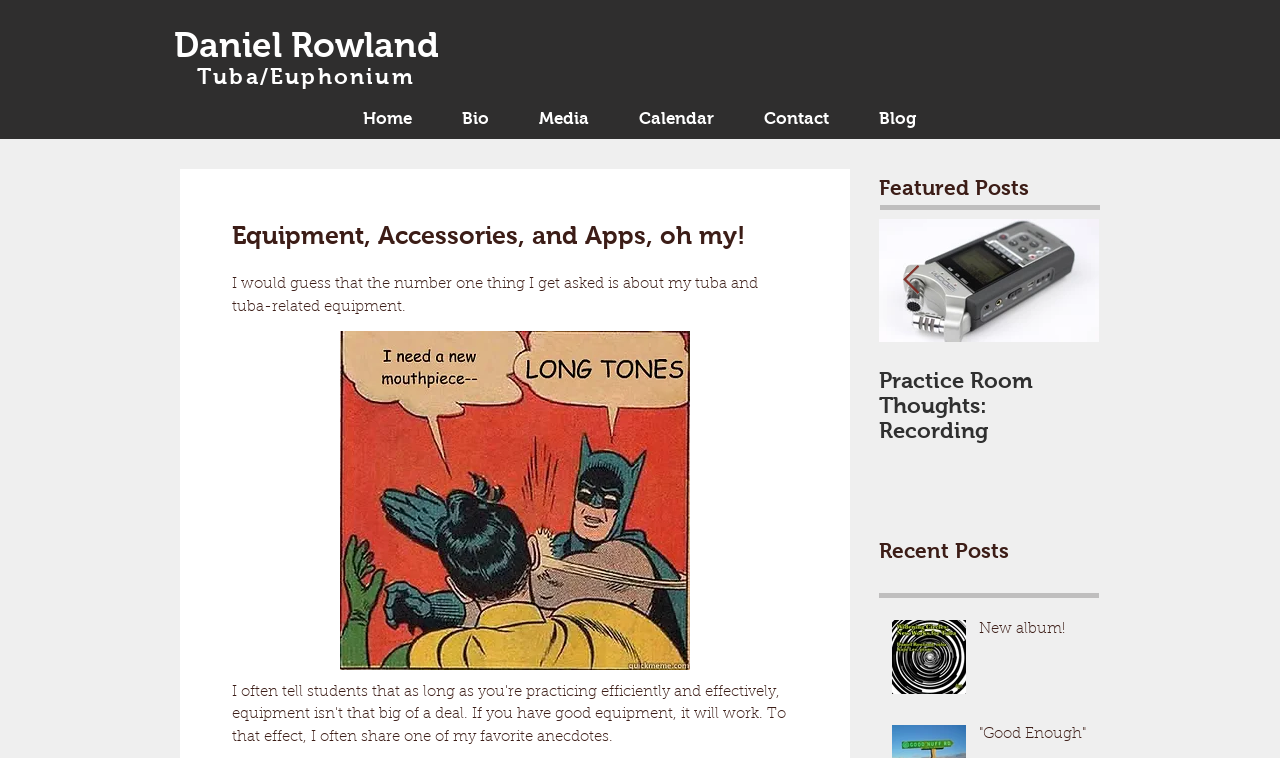Indicate the bounding box coordinates of the element that must be clicked to execute the instruction: "click the link '1490'". The coordinates should be given as four float numbers between 0 and 1, i.e., [left, top, right, bottom].

None